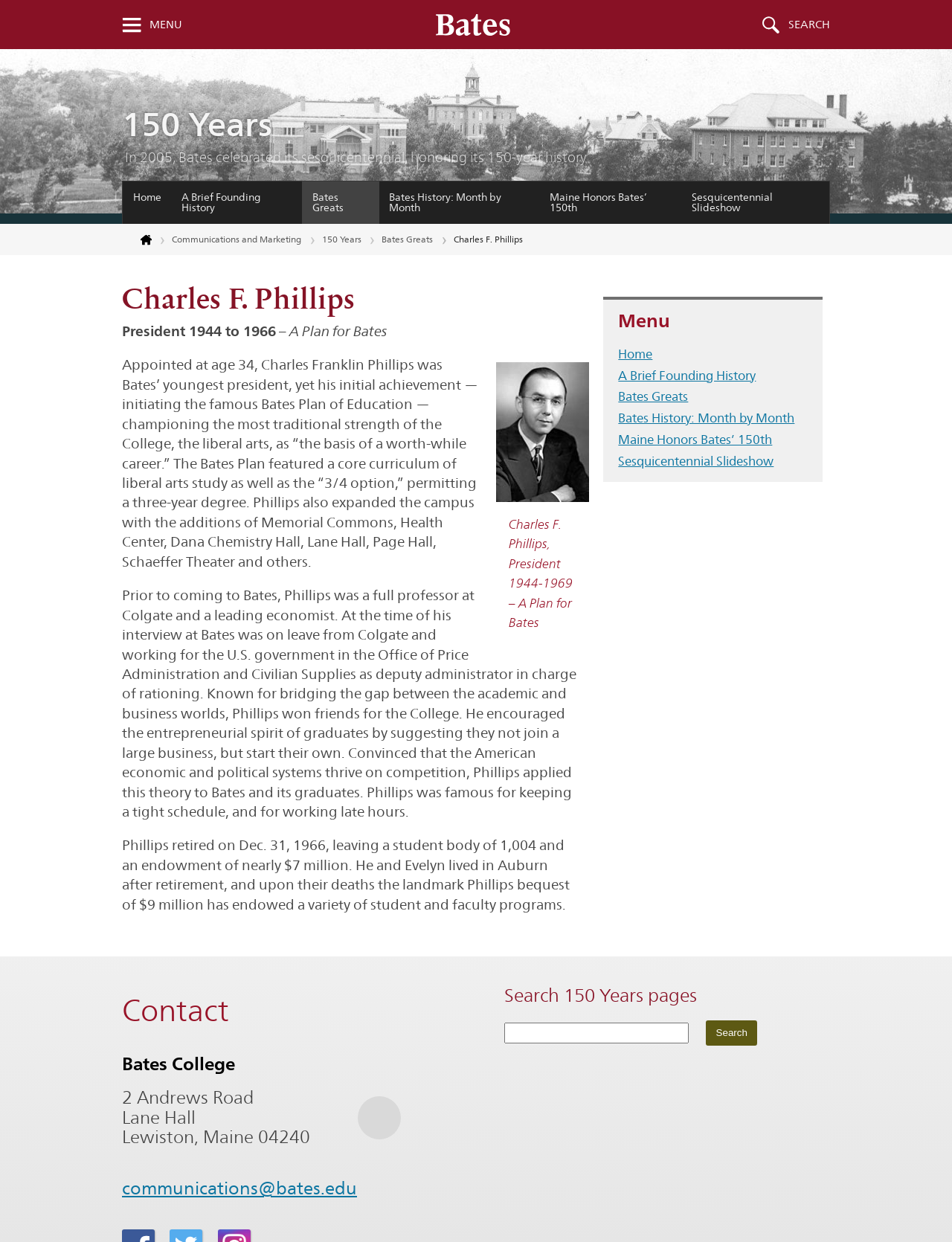Determine the bounding box coordinates of the clickable region to execute the instruction: "Go to the home page". The coordinates should be four float numbers between 0 and 1, denoted as [left, top, right, bottom].

[0.129, 0.146, 0.18, 0.172]